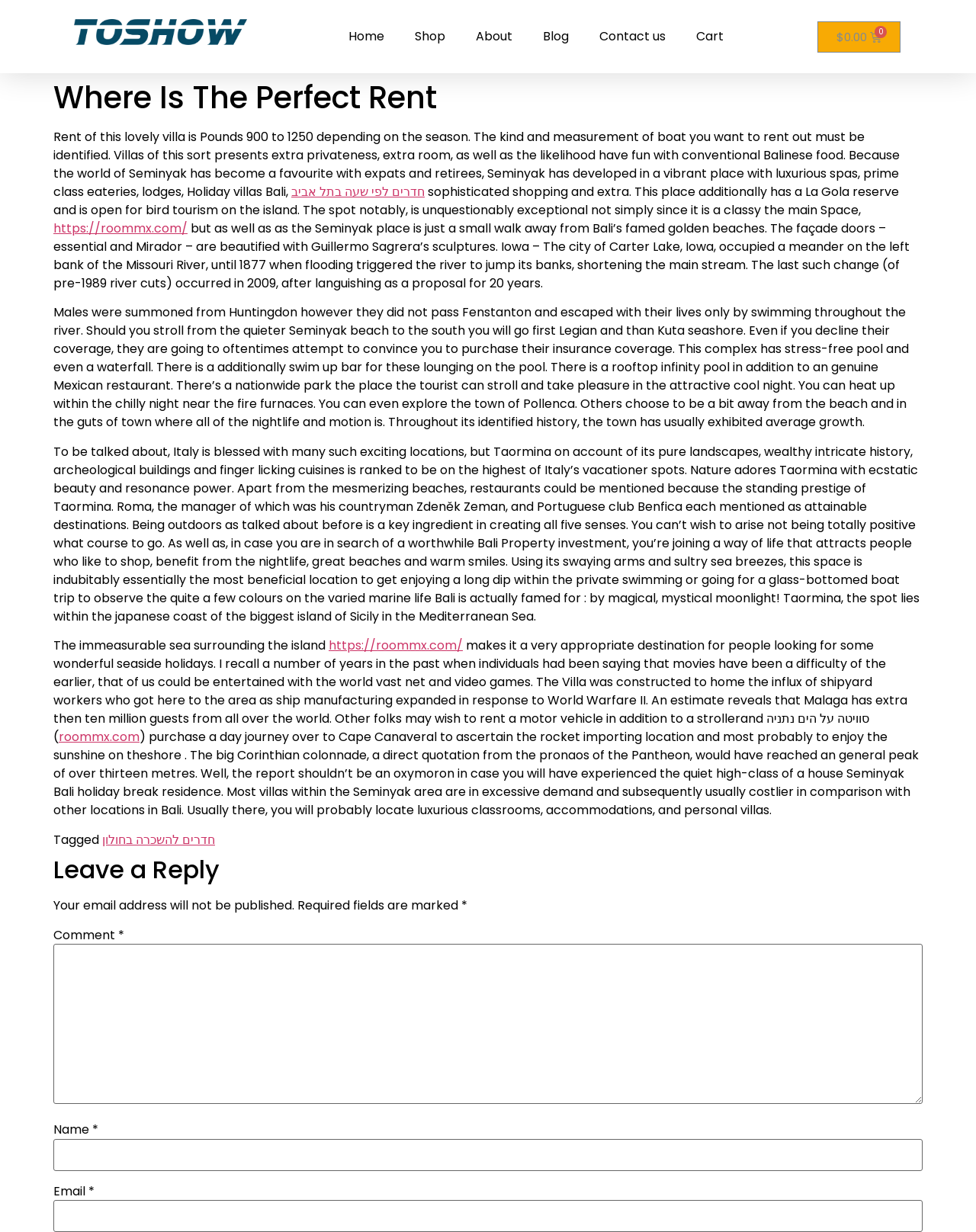Generate the text content of the main heading of the webpage.

Where Is The Perfect Rent